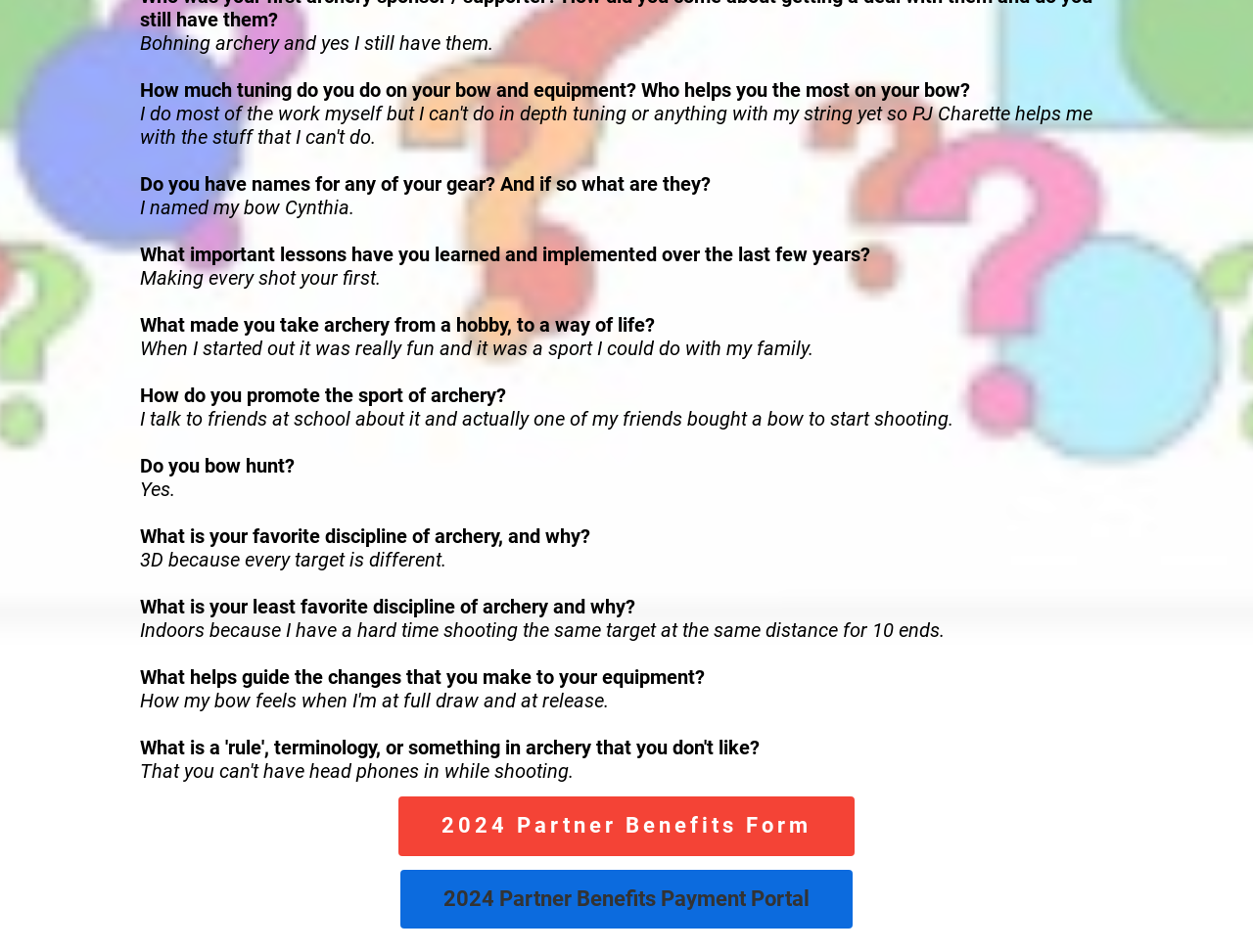Find the bounding box coordinates for the HTML element specified by: "2024 Partner Benefits Form".

[0.318, 0.837, 0.682, 0.899]